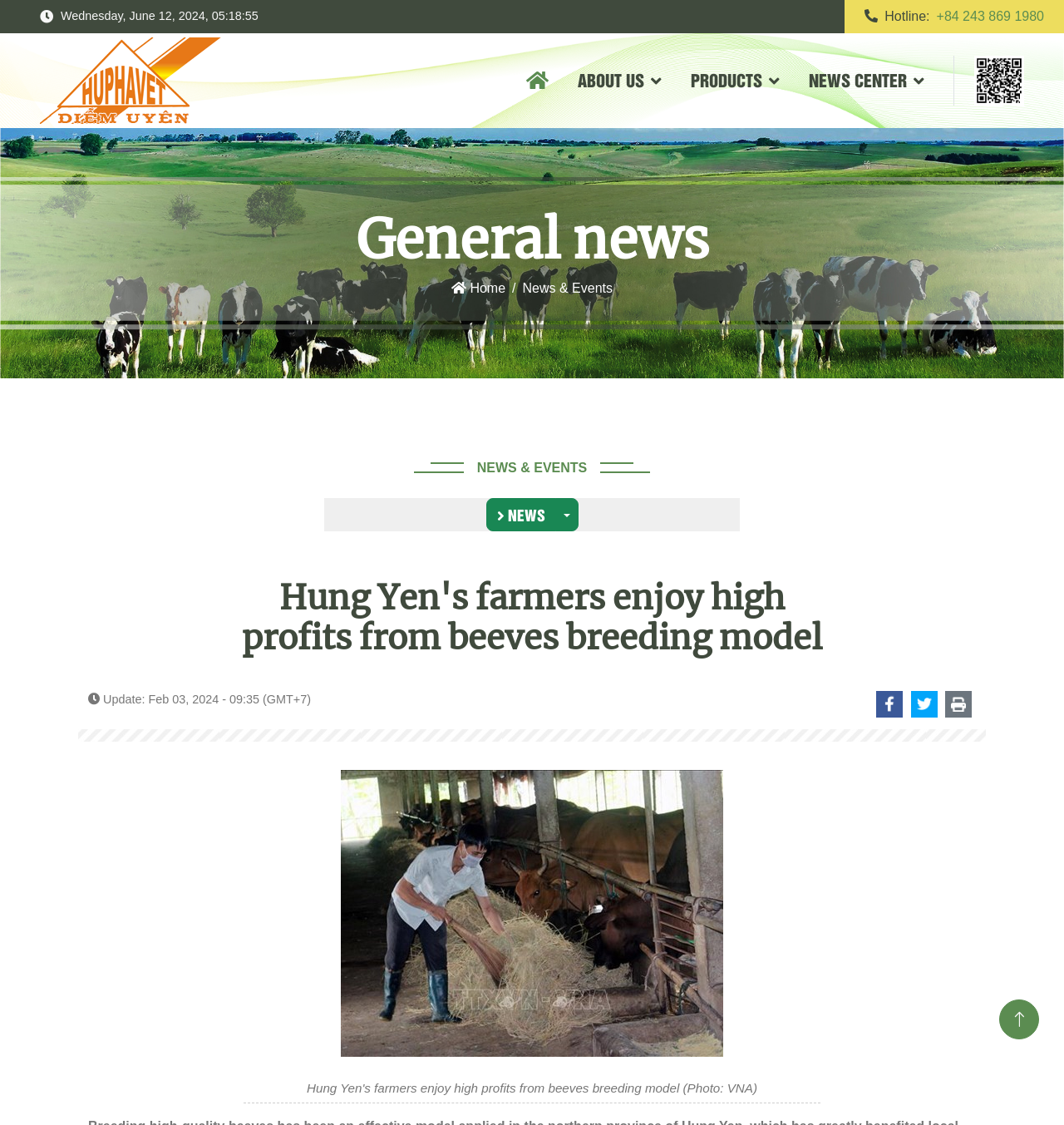Please specify the bounding box coordinates for the clickable region that will help you carry out the instruction: "Read the NEWS & EVENTS".

[0.448, 0.409, 0.552, 0.422]